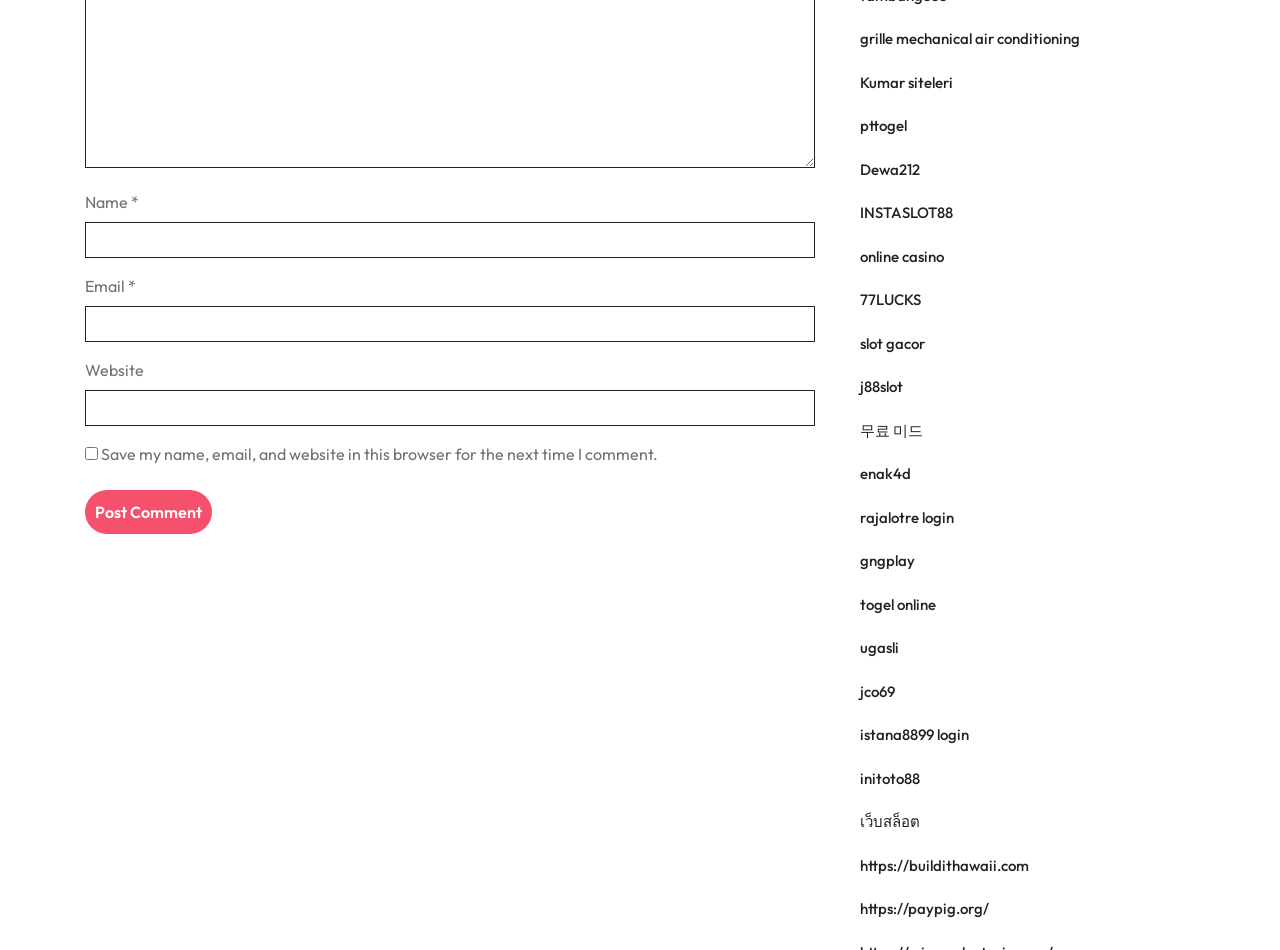What is the label of the first text box?
Answer the question with a detailed explanation, including all necessary information.

The first text box has a label 'Name' which is indicated by the StaticText element with OCR text 'Name' and bounding box coordinates [0.066, 0.202, 0.102, 0.223].